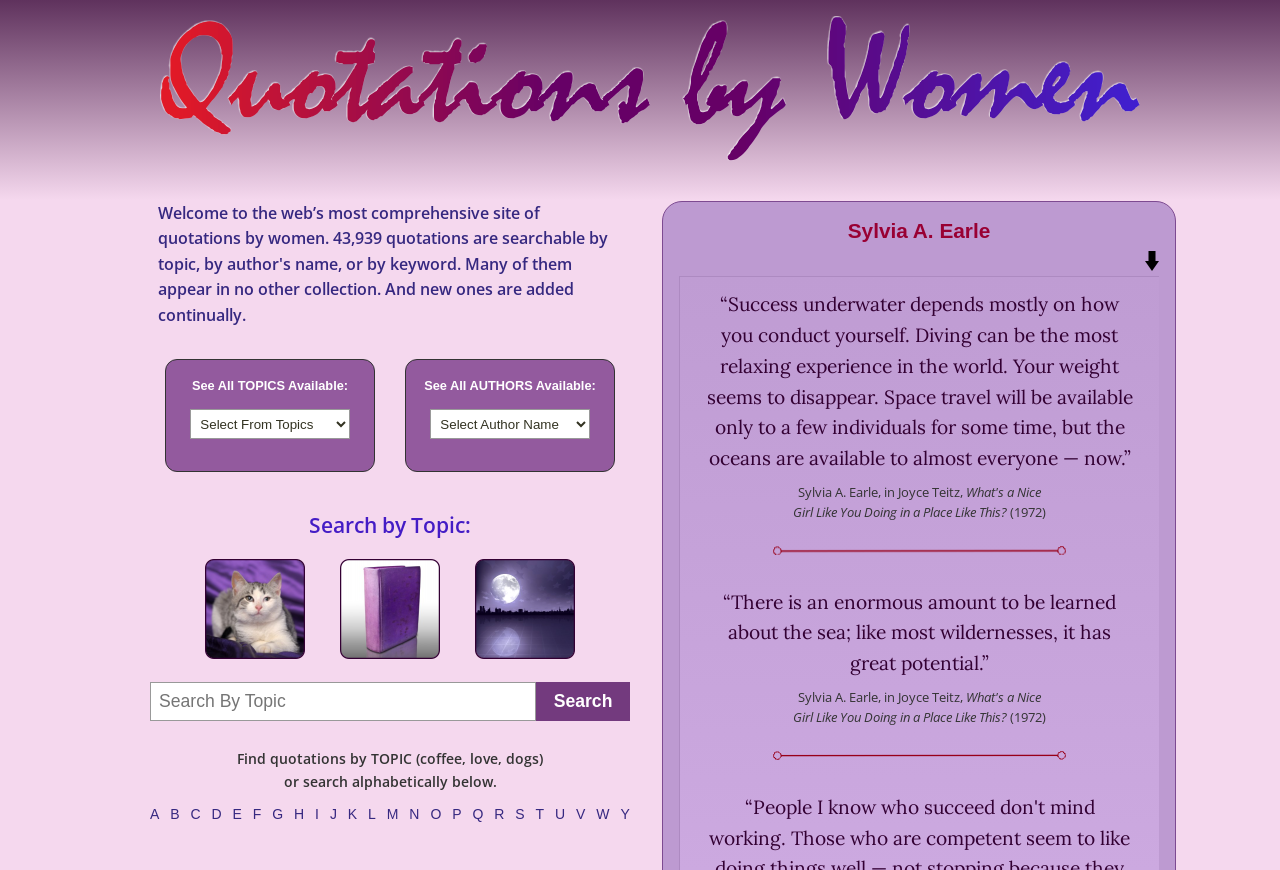Using the element description provided, determine the bounding box coordinates in the format (top-left x, top-left y, bottom-right x, bottom-right y). Ensure that all values are floating point numbers between 0 and 1. Element description: alt="Quotations By Women"

[0.125, 0.018, 0.875, 0.194]